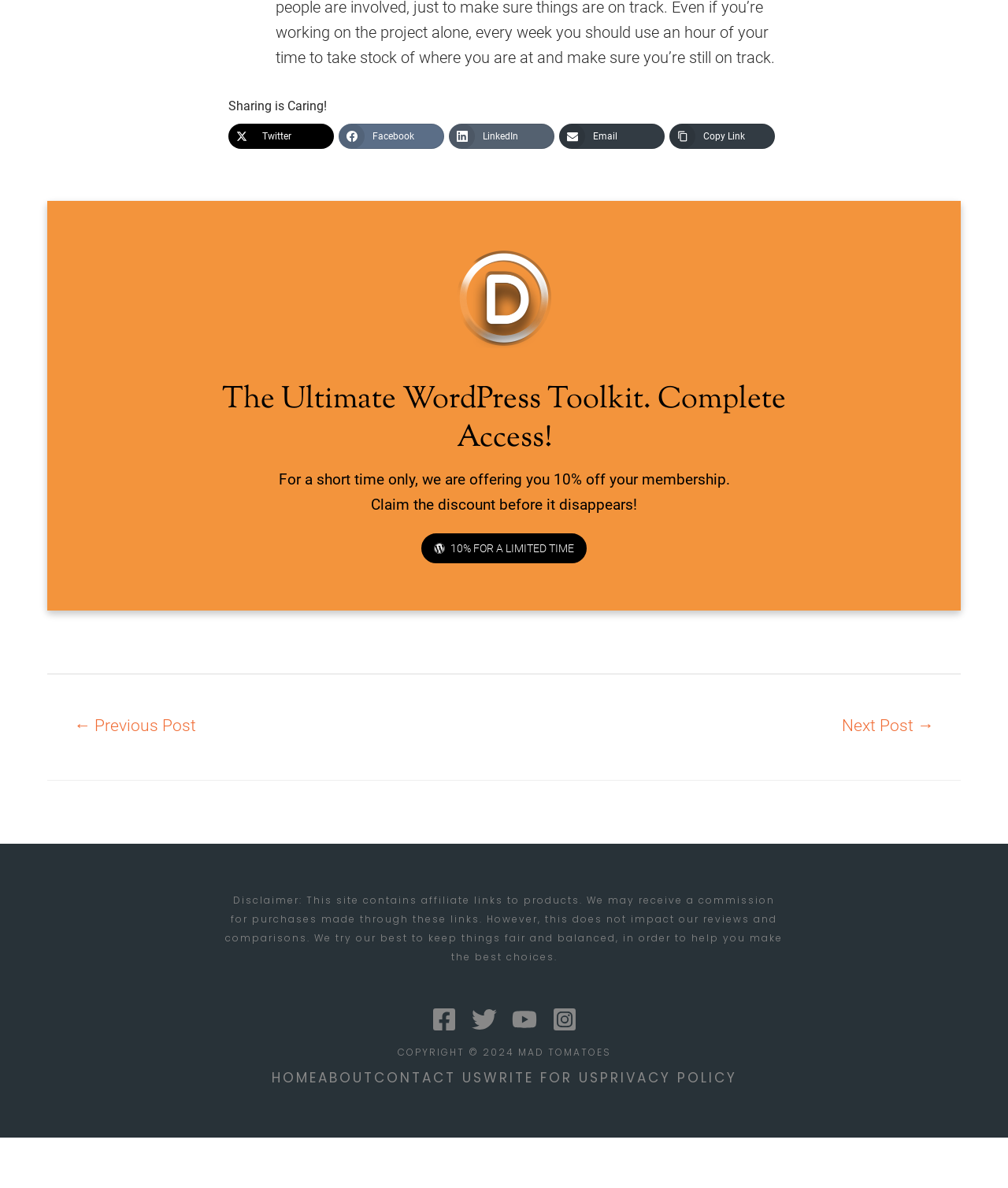What is the discount offered for a limited time?
Look at the webpage screenshot and answer the question with a detailed explanation.

The webpage mentions 'For a short time only, we are offering you 10% off your membership.' and has a link '10% FOR A LIMITED TIME', indicating that the discount offered is 10% off.